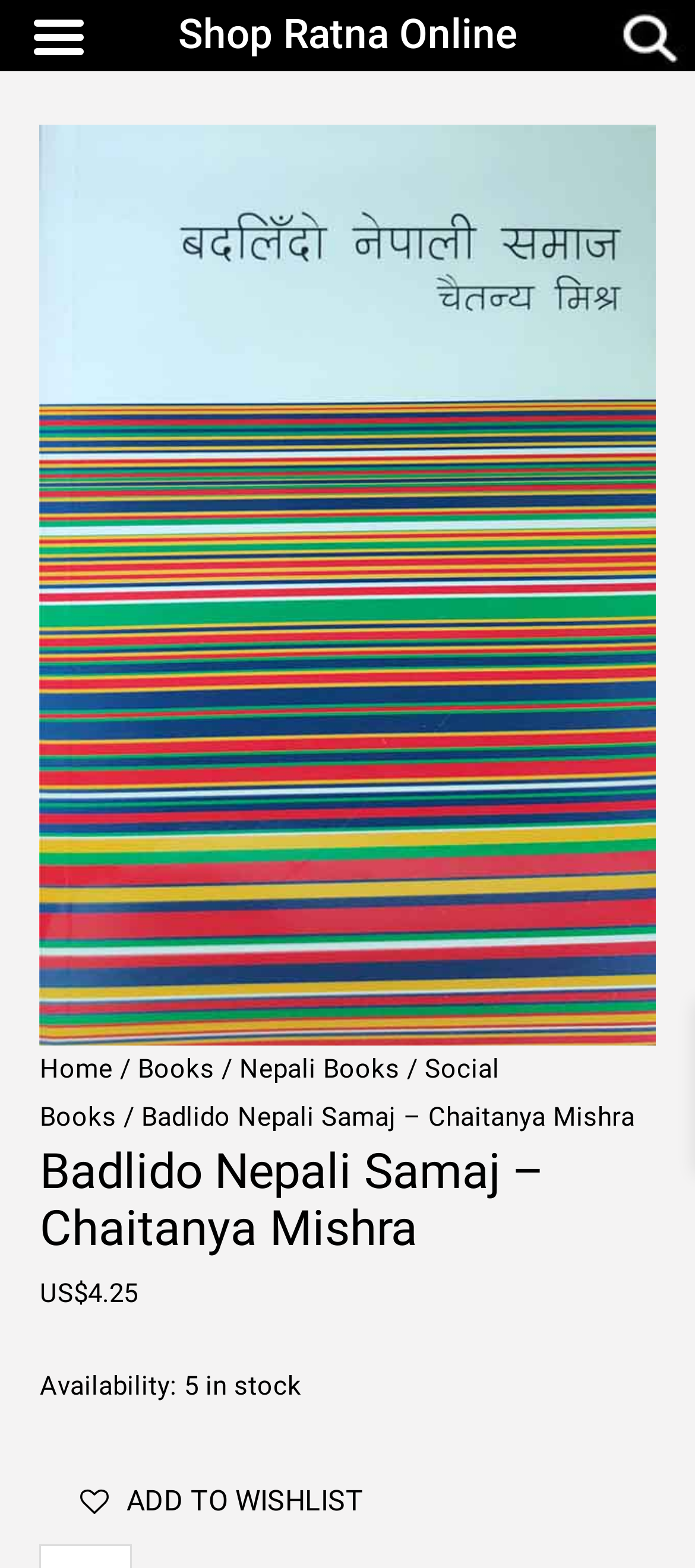How many books are in stock?
Please use the image to provide a one-word or short phrase answer.

5